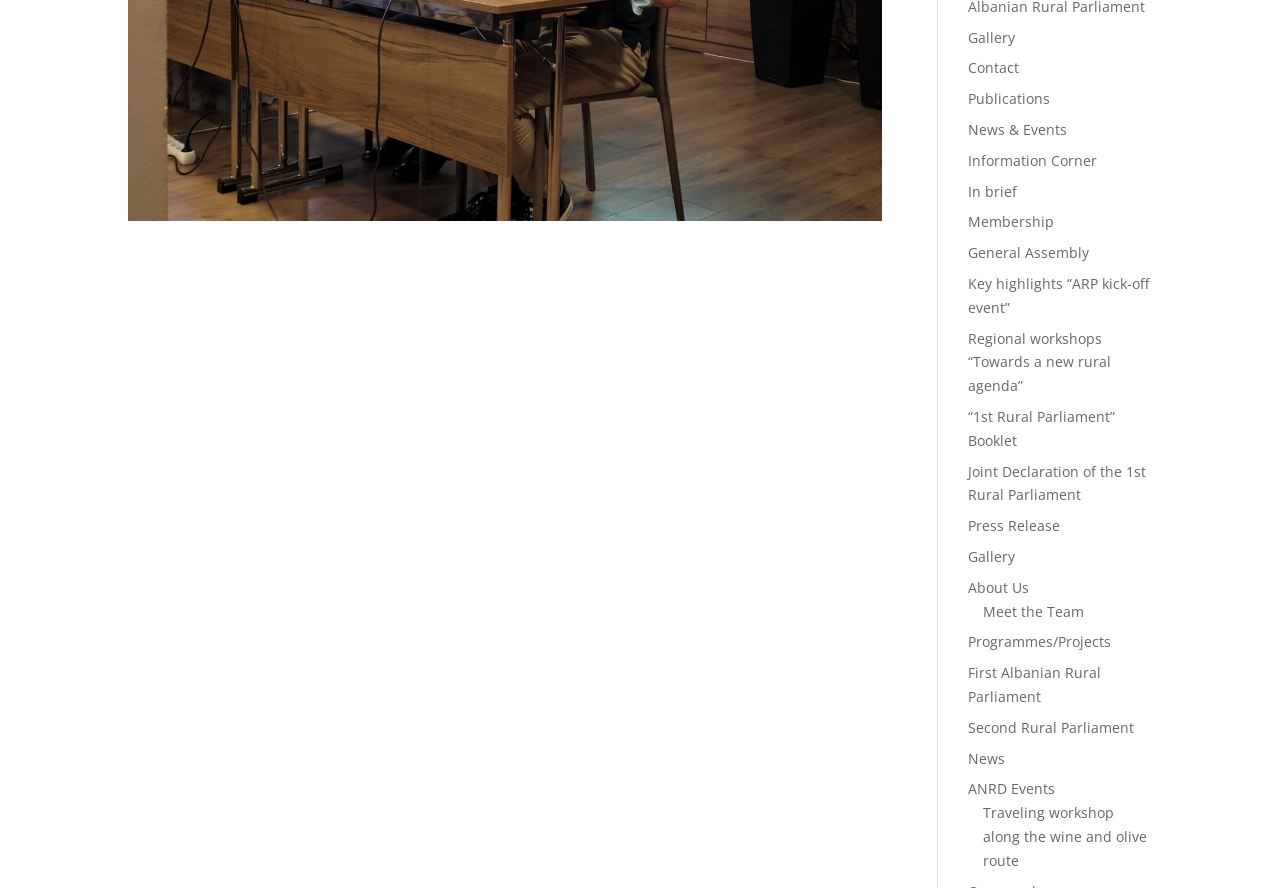Using a single word or phrase, answer the following question: 
What is the first link on the webpage?

Gallery